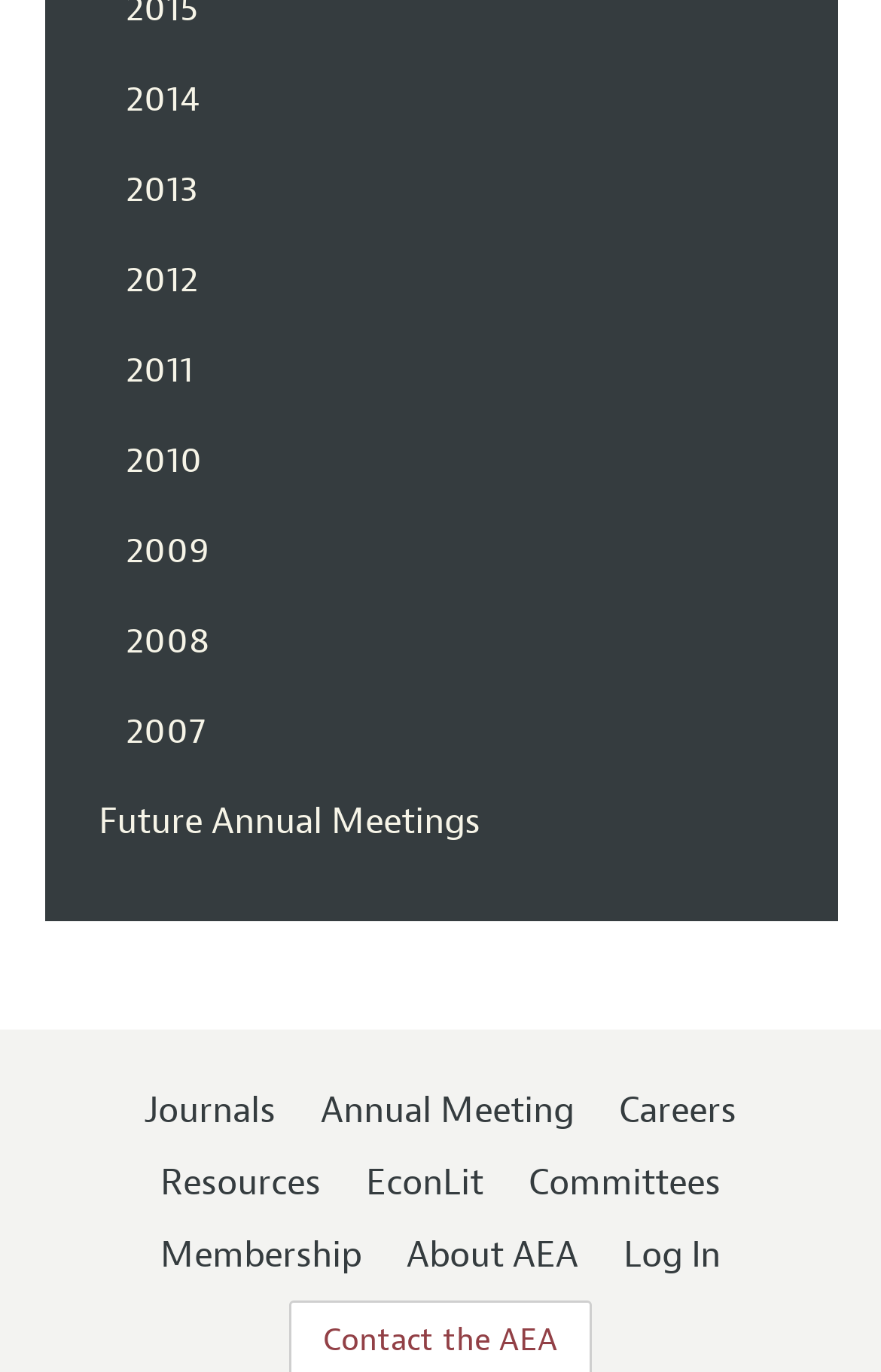Answer the question in a single word or phrase:
How many main categories are there?

5